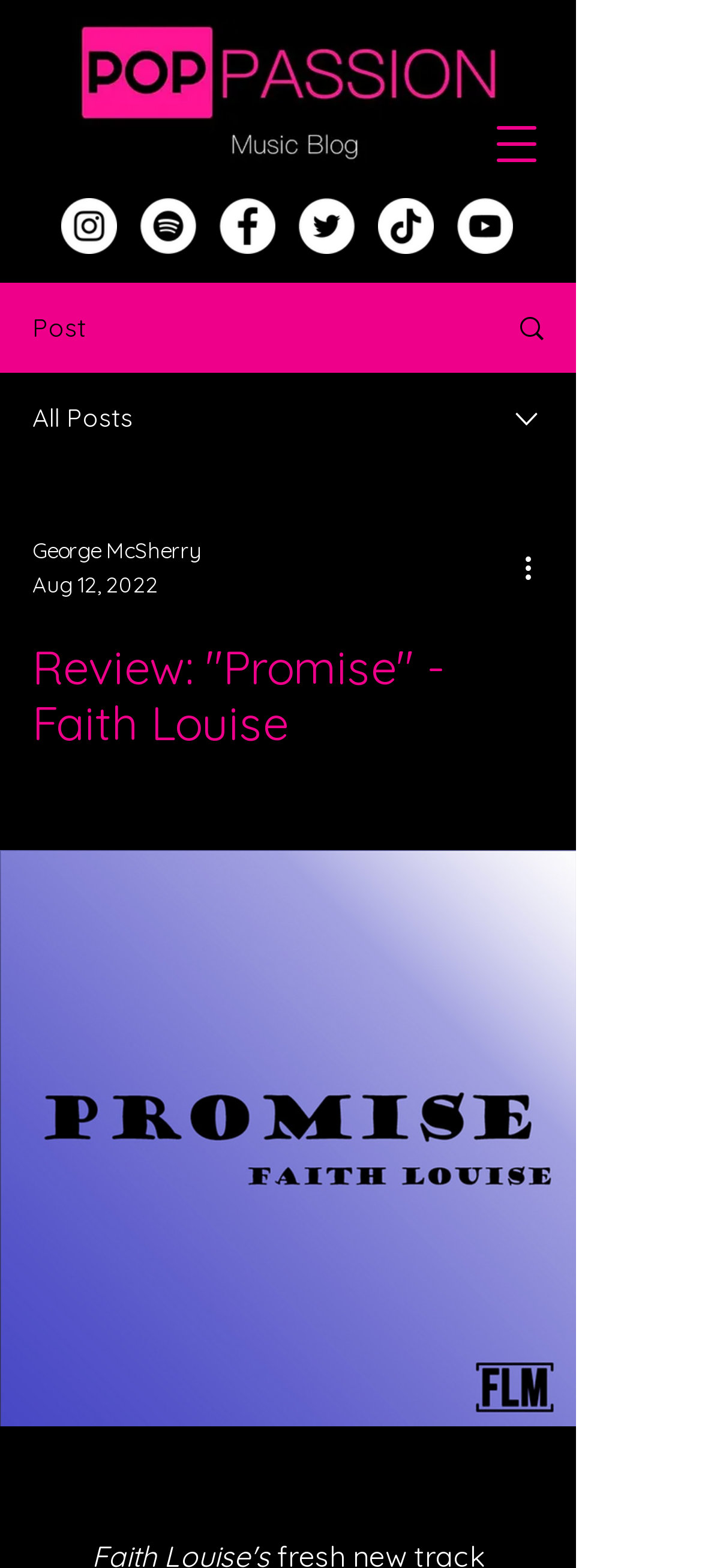Utilize the details in the image to give a detailed response to the question: How many images are there in the social media links section?

I counted the number of images in the 'Social Bar' section, which includes images for Instagram, Spotify, Facebook, Twitter, and YouTube.